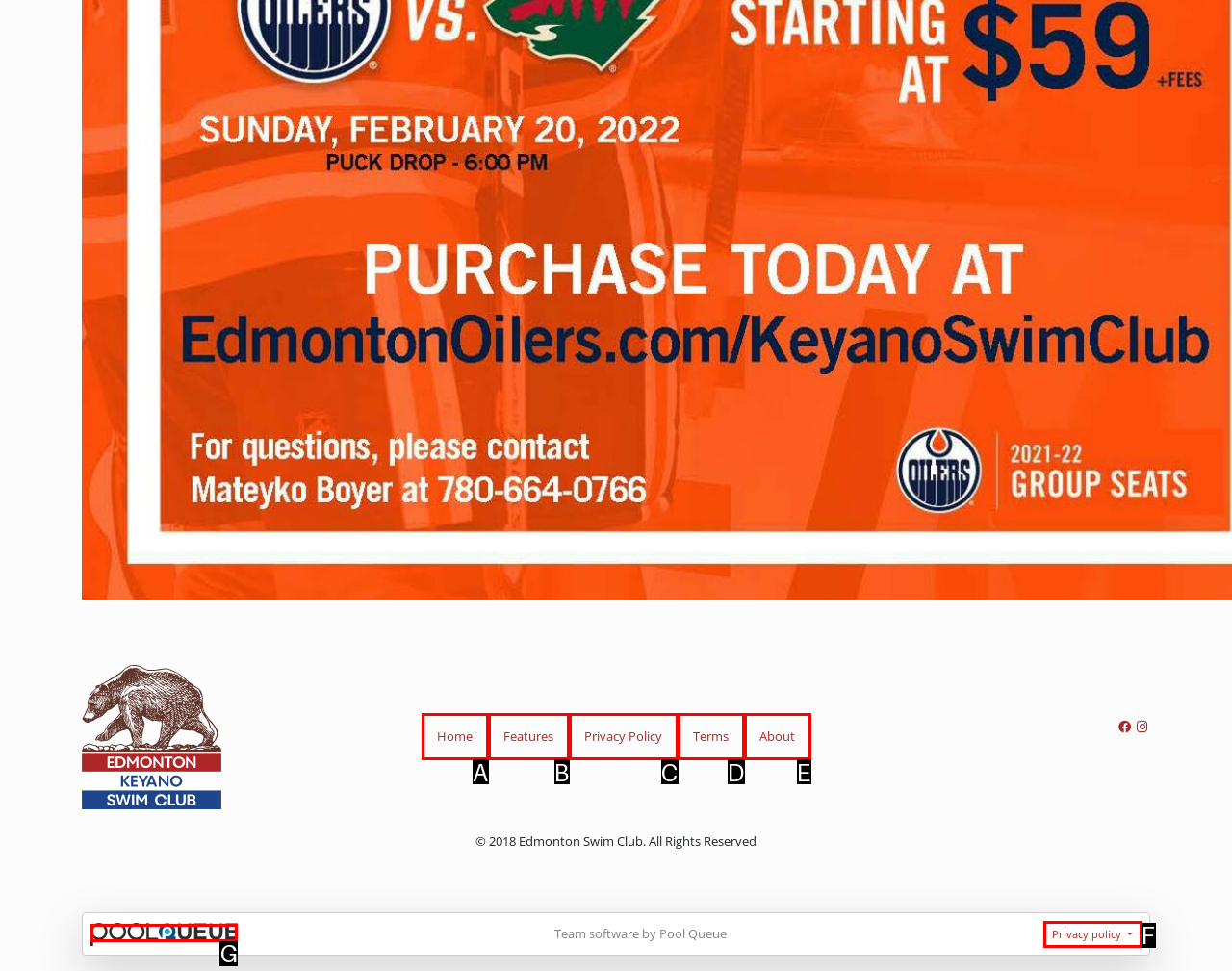Find the HTML element that matches the description provided: Privacy policy
Answer using the corresponding option letter.

F